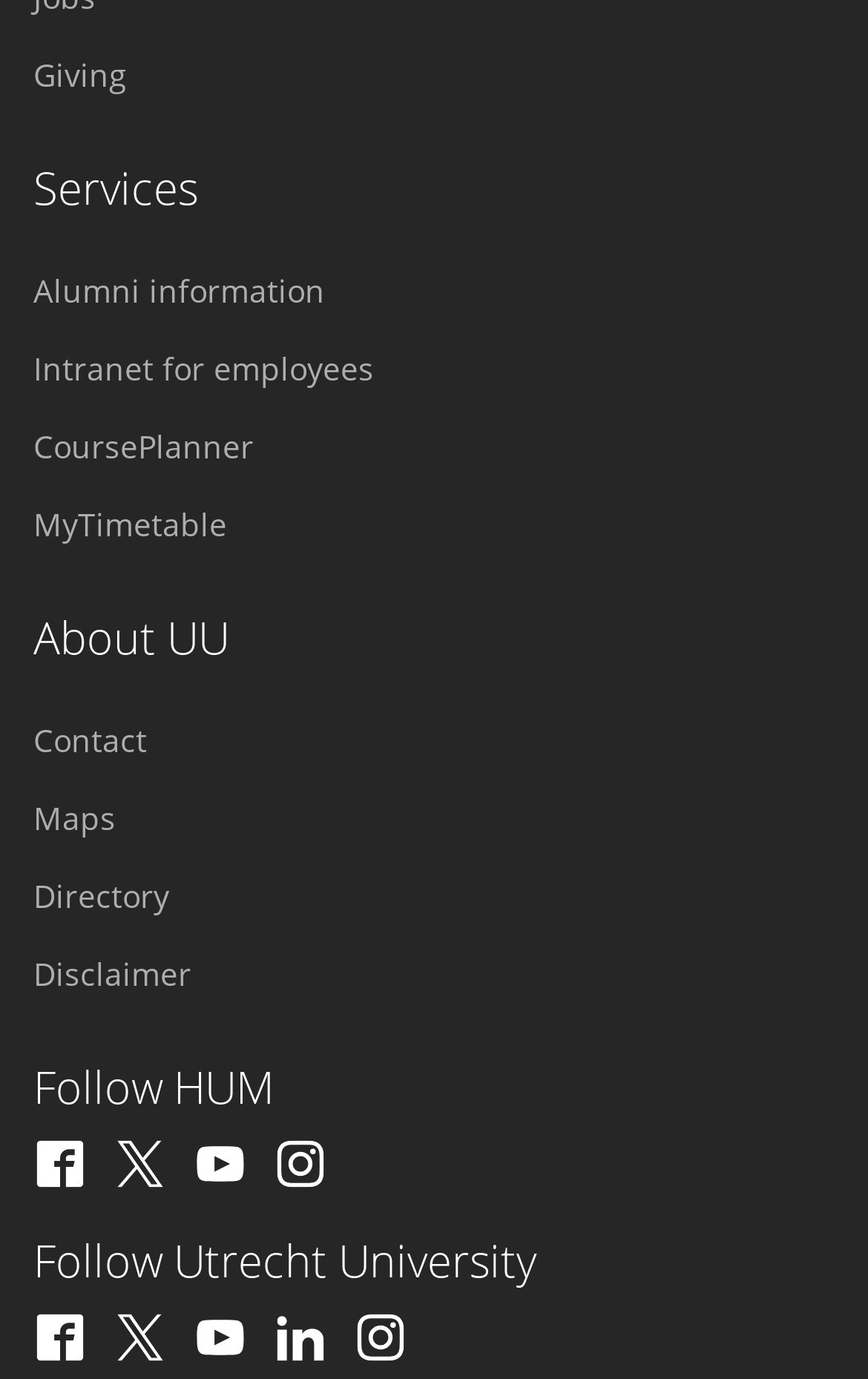Show me the bounding box coordinates of the clickable region to achieve the task as per the instruction: "Access CoursePlanner".

[0.038, 0.311, 0.885, 0.34]